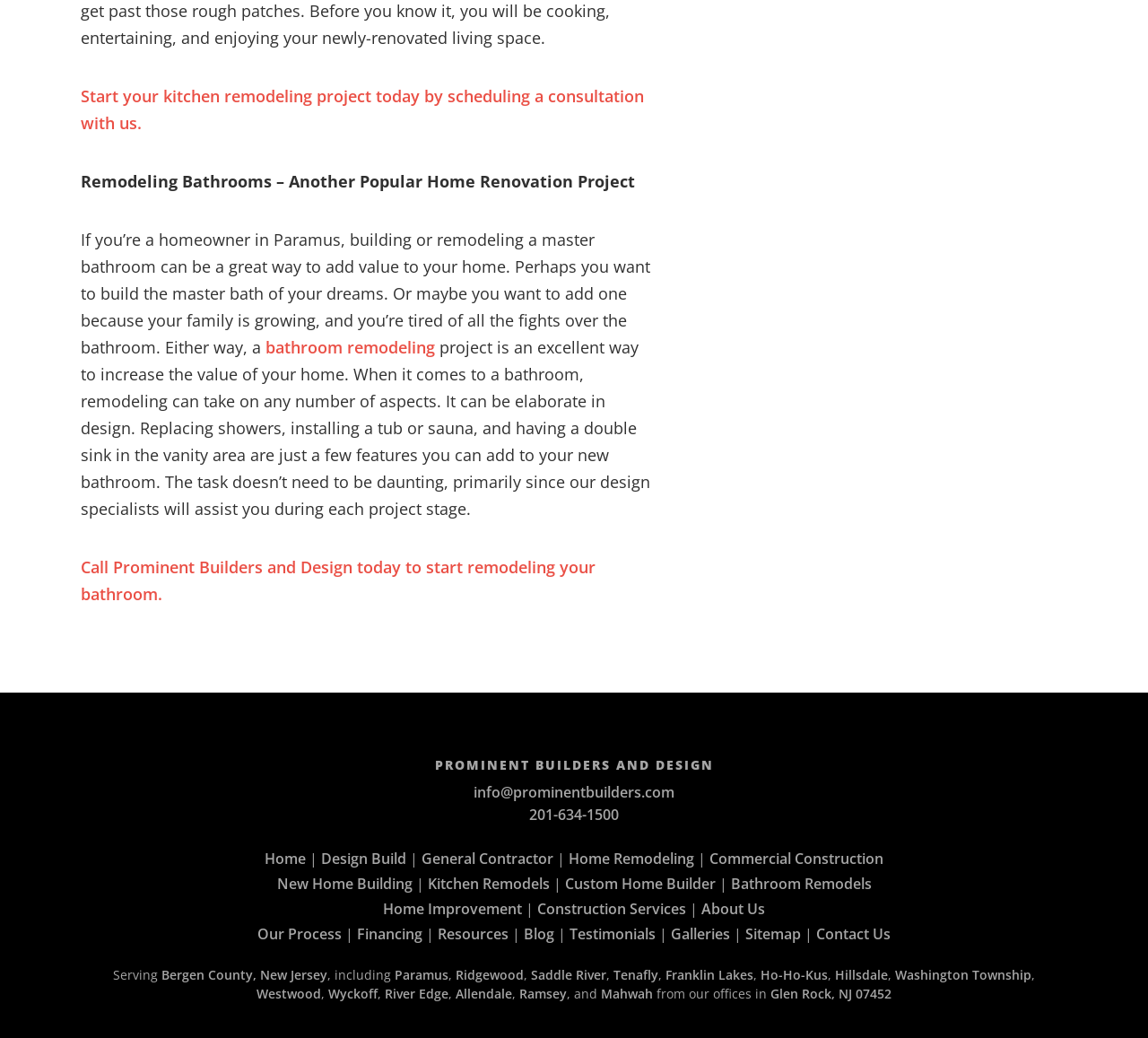What is the contact email of the company?
Give a single word or phrase as your answer by examining the image.

info@prominentbuilders.com